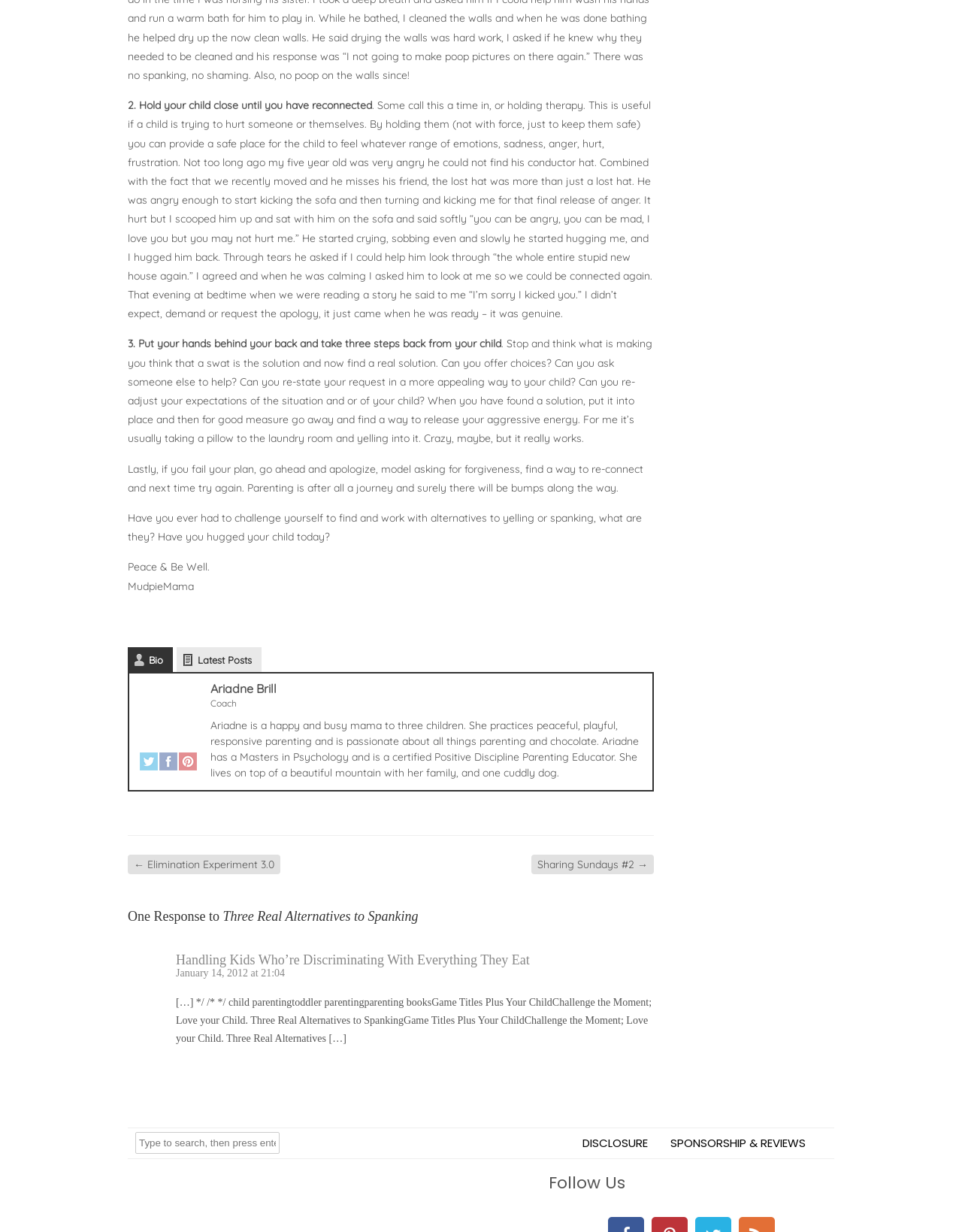Give a short answer using one word or phrase for the question:
What is the name of the parenting approach mentioned?

Positive Discipline